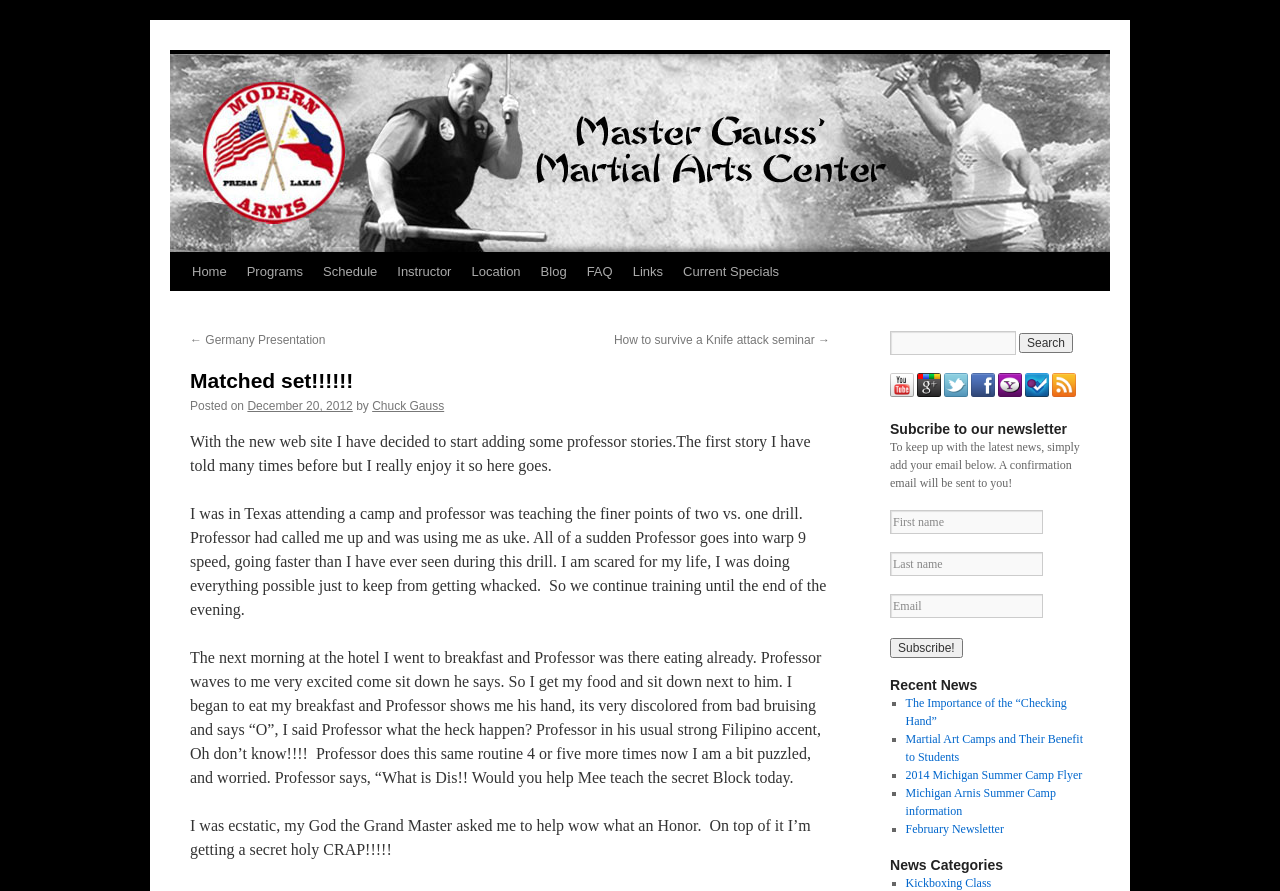Using the information in the image, give a detailed answer to the following question: What is the topic of the first story on the webpage?

The first story on the webpage is about Professor's secret block, which is mentioned in the text 'What is Dis!! Would you help Mee teach the secret Block today.' This suggests that the story is about the Professor teaching a secret block to the author.